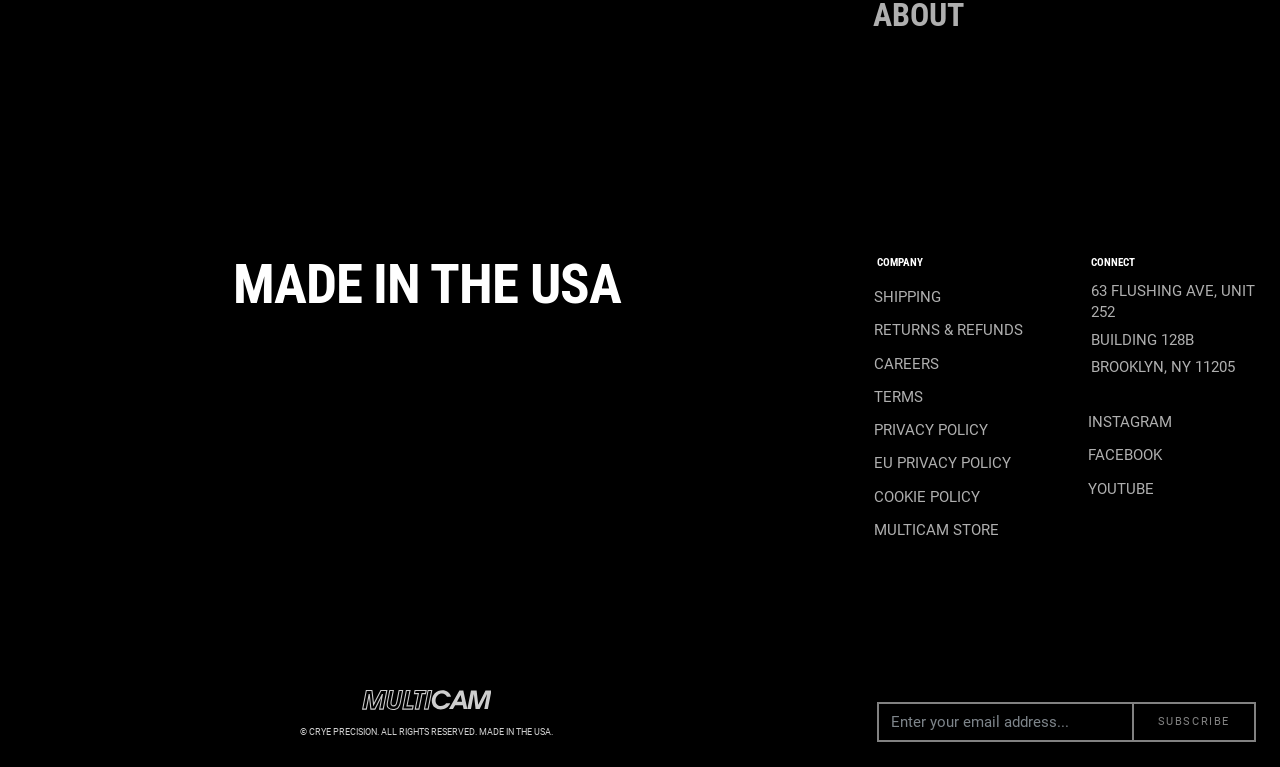Please examine the image and provide a detailed answer to the question: What is the theme of the company's products?

I found the theme of the company's products by looking at the headings on the webpage, which prominently feature 'MADE IN THE USA' and suggest that the company emphasizes the origin of its products.